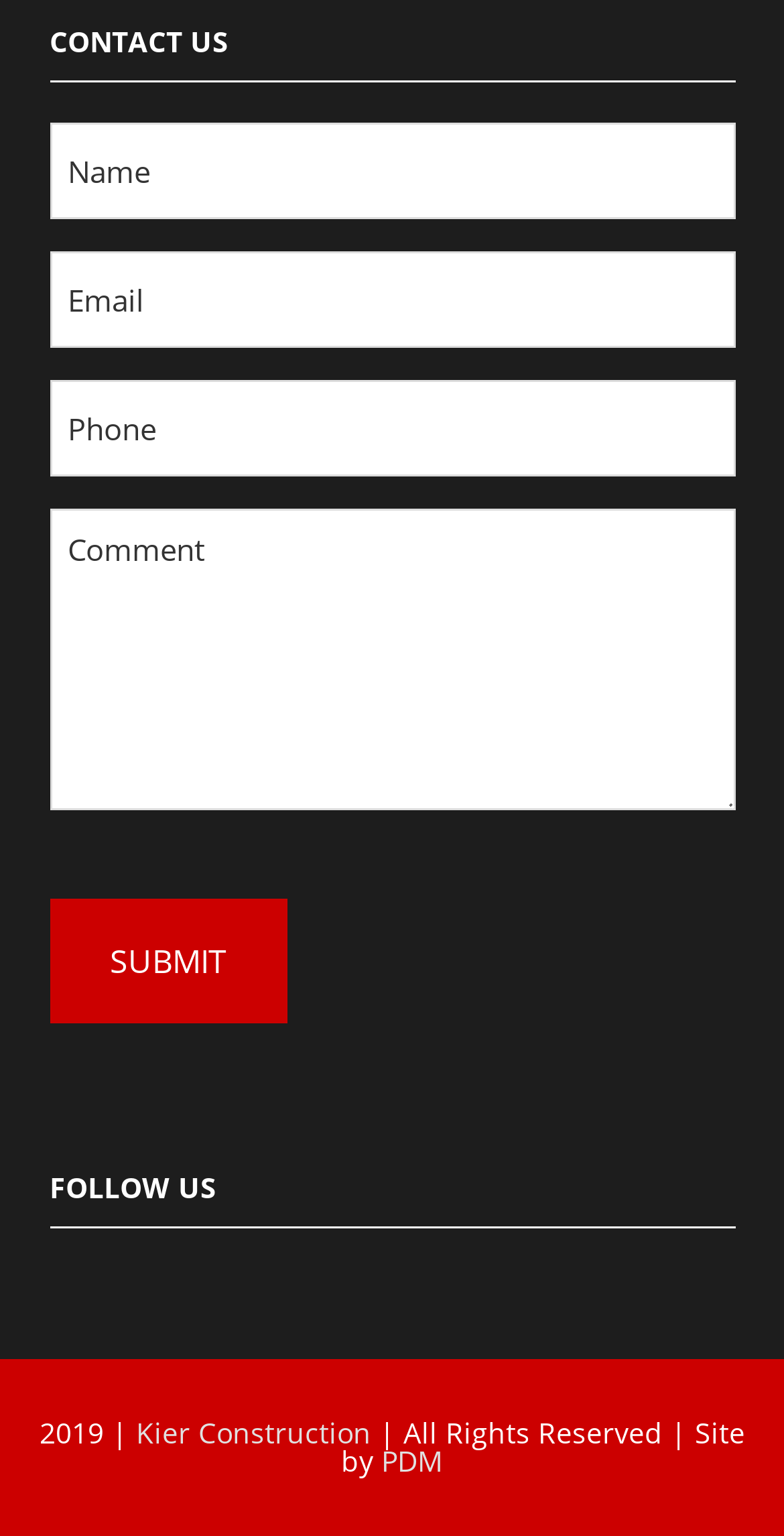Who designed the website? Examine the screenshot and reply using just one word or a brief phrase.

PDM